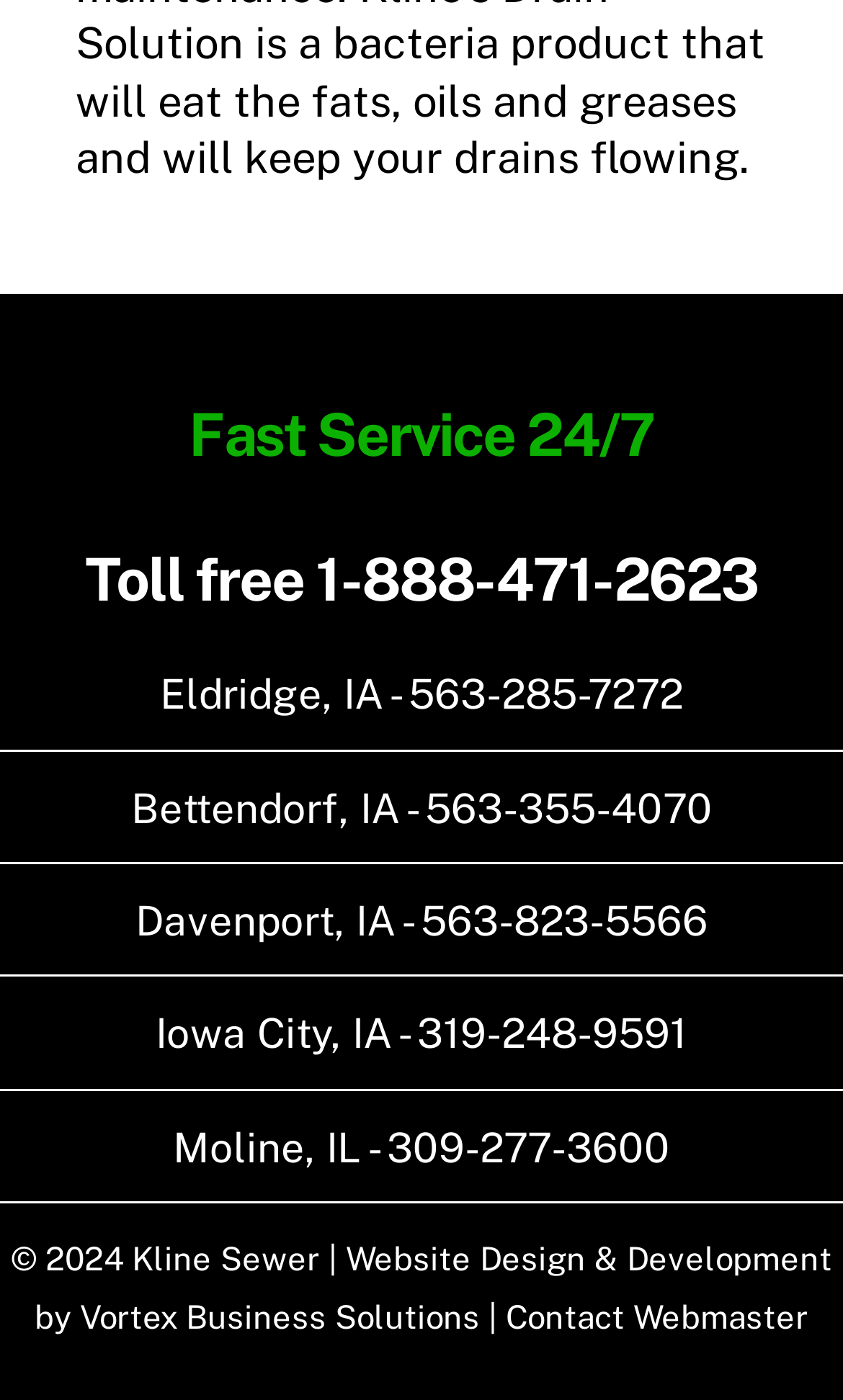Locate the bounding box coordinates of the element that needs to be clicked to carry out the instruction: "Visit Eldridge, IA location". The coordinates should be given as four float numbers ranging from 0 to 1, i.e., [left, top, right, bottom].

[0.19, 0.479, 0.81, 0.513]